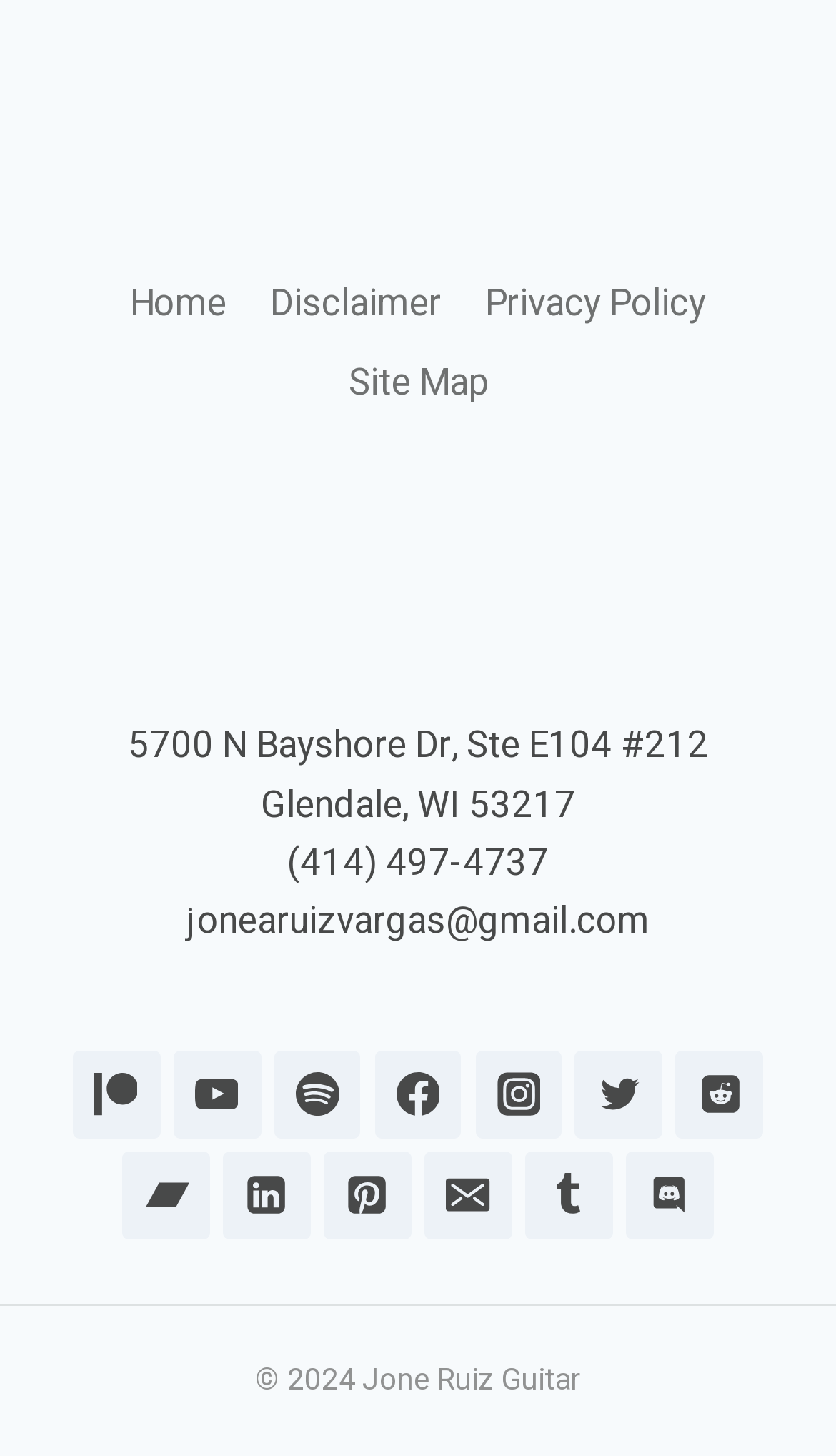Locate the bounding box coordinates of the region to be clicked to comply with the following instruction: "Visit Patreon". The coordinates must be four float numbers between 0 and 1, in the form [left, top, right, bottom].

[0.087, 0.722, 0.191, 0.782]